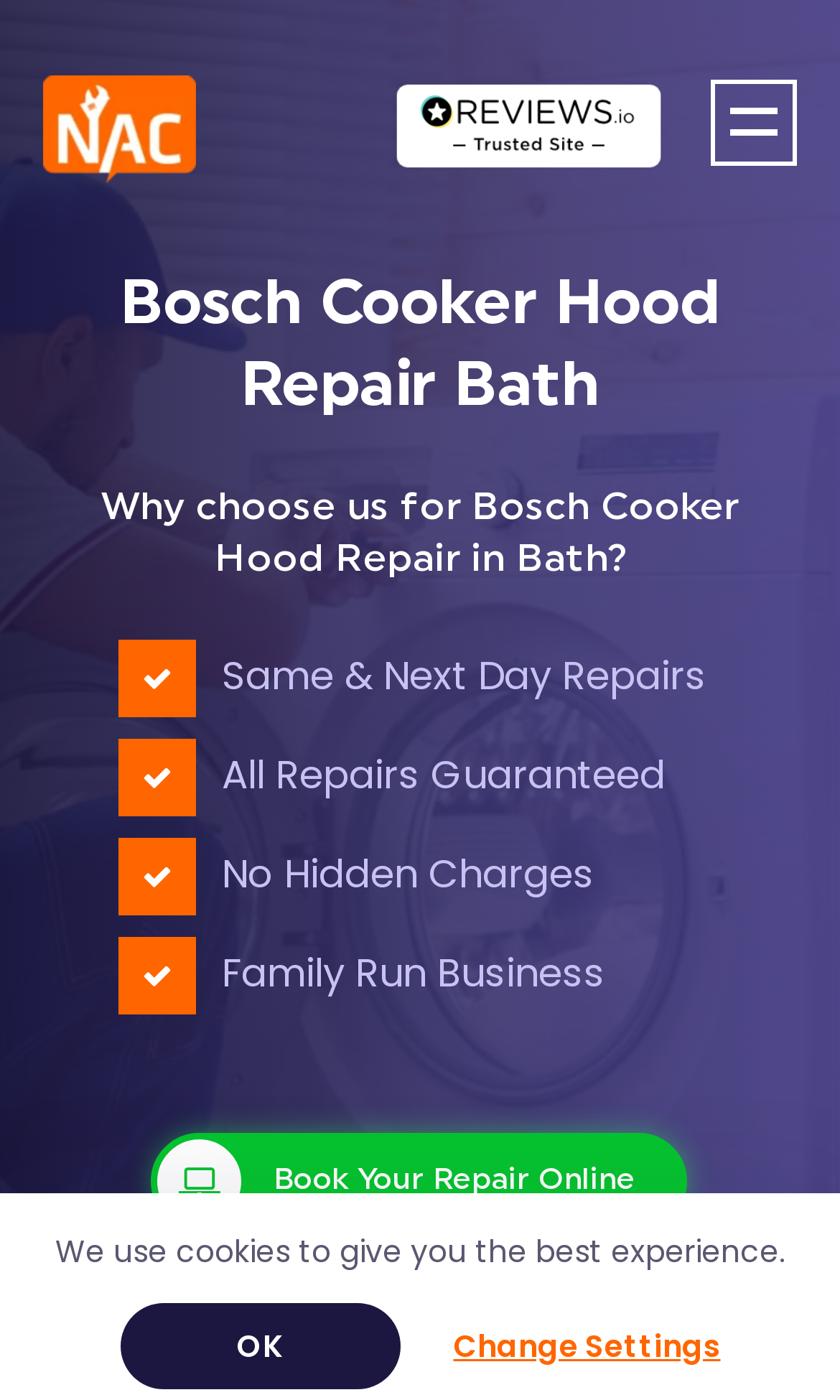Given the description Book Your Repair Online, predict the bounding box coordinates of the UI element. Ensure the coordinates are in the format (top-left x, top-left y, bottom-right x, bottom-right y) and all values are between 0 and 1.

[0.182, 0.81, 0.818, 0.879]